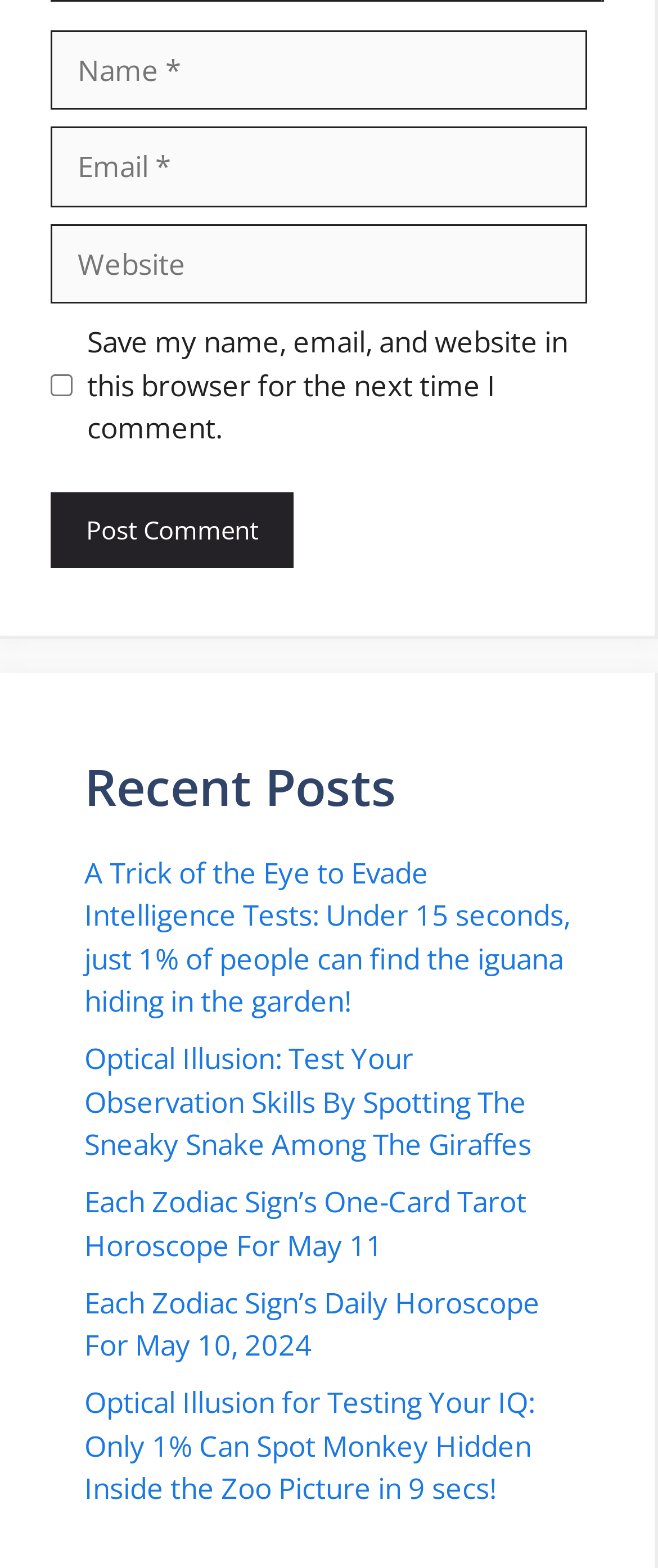Identify the bounding box coordinates of the section to be clicked to complete the task described by the following instruction: "Visit the recent post 'A Trick of the Eye to Evade Intelligence Tests'". The coordinates should be four float numbers between 0 and 1, formatted as [left, top, right, bottom].

[0.128, 0.544, 0.867, 0.651]